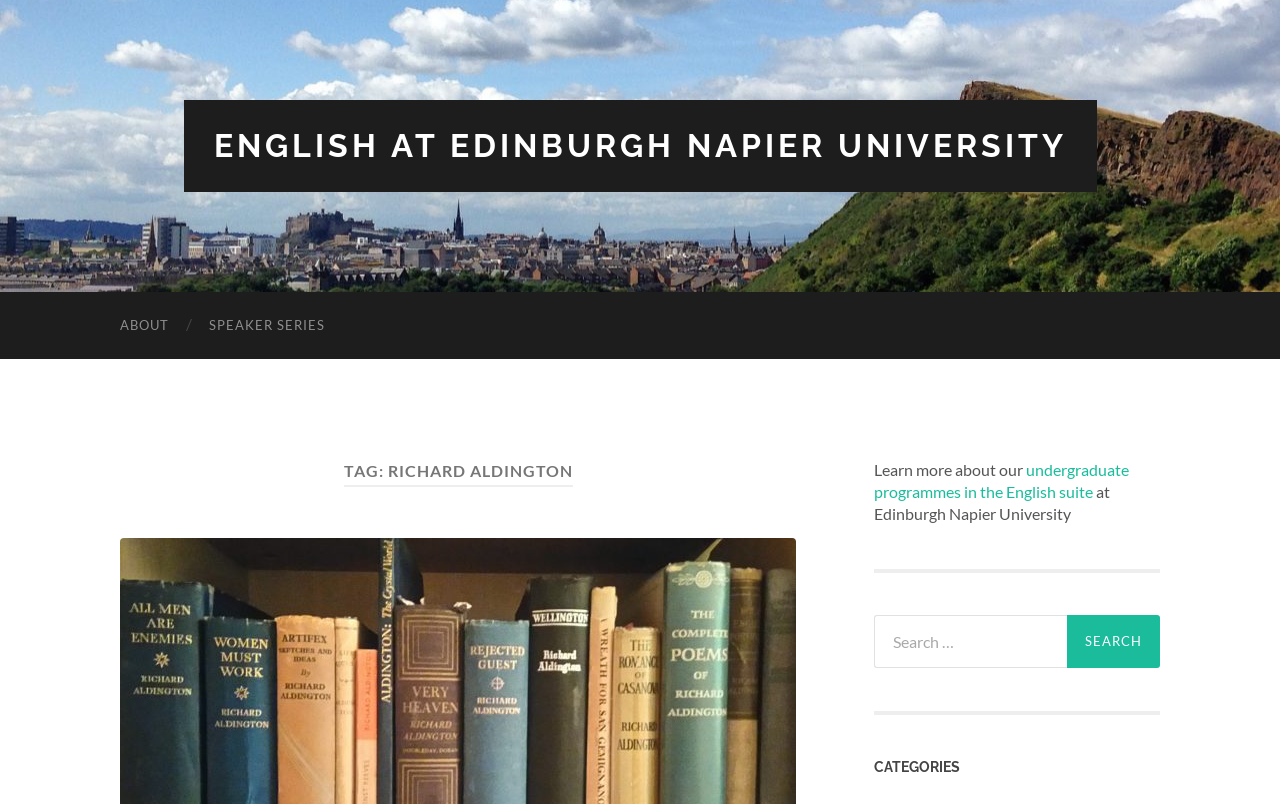Answer the question with a single word or phrase: 
What is the category listed below the search bar?

CATEGORIES